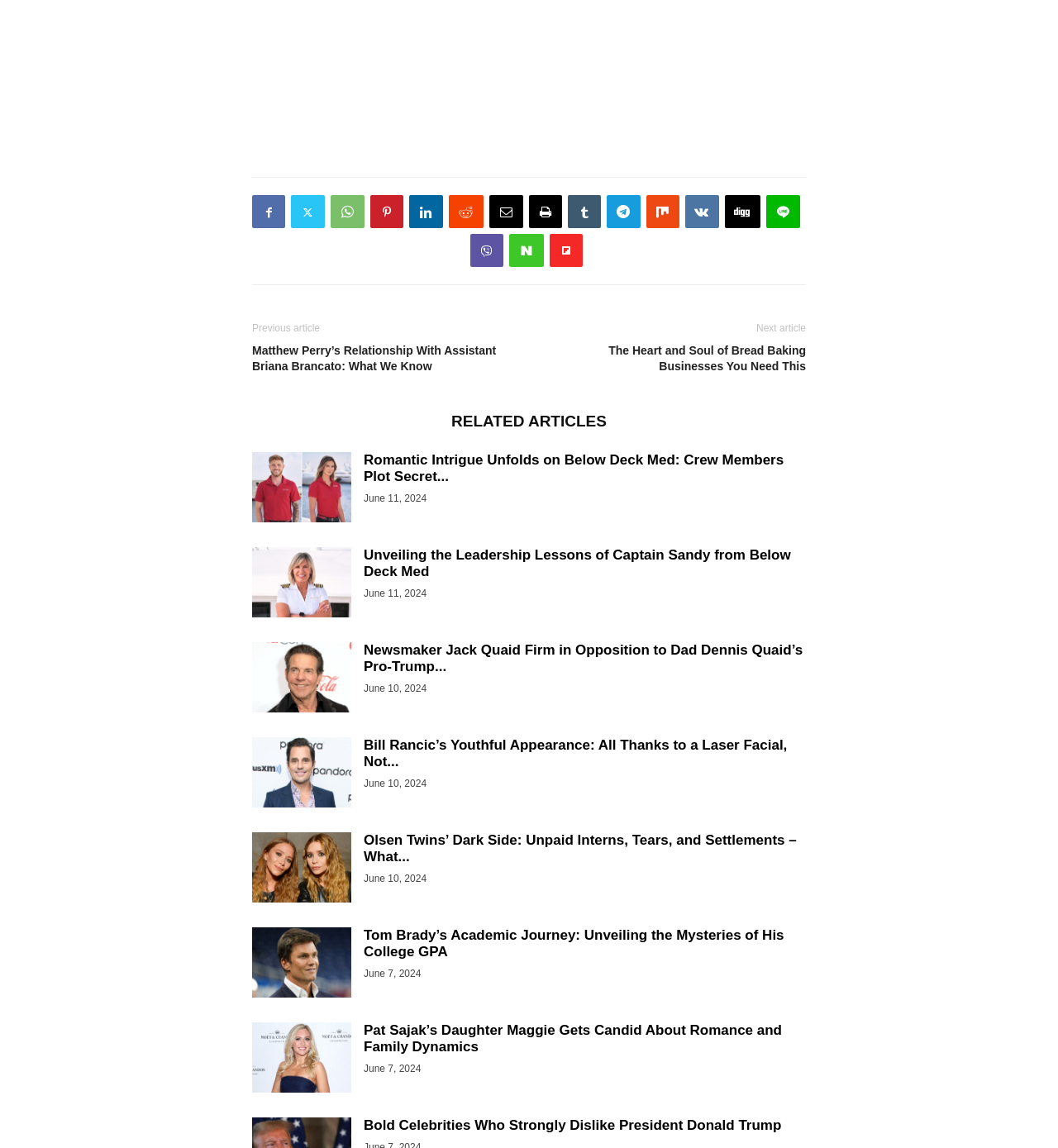Please indicate the bounding box coordinates of the element's region to be clicked to achieve the instruction: "View the 'Below Deck Med Recap: Crew Members Sneak Off Camera After Flirty Night' article". Provide the coordinates as four float numbers between 0 and 1, i.e., [left, top, right, bottom].

[0.238, 0.394, 0.332, 0.458]